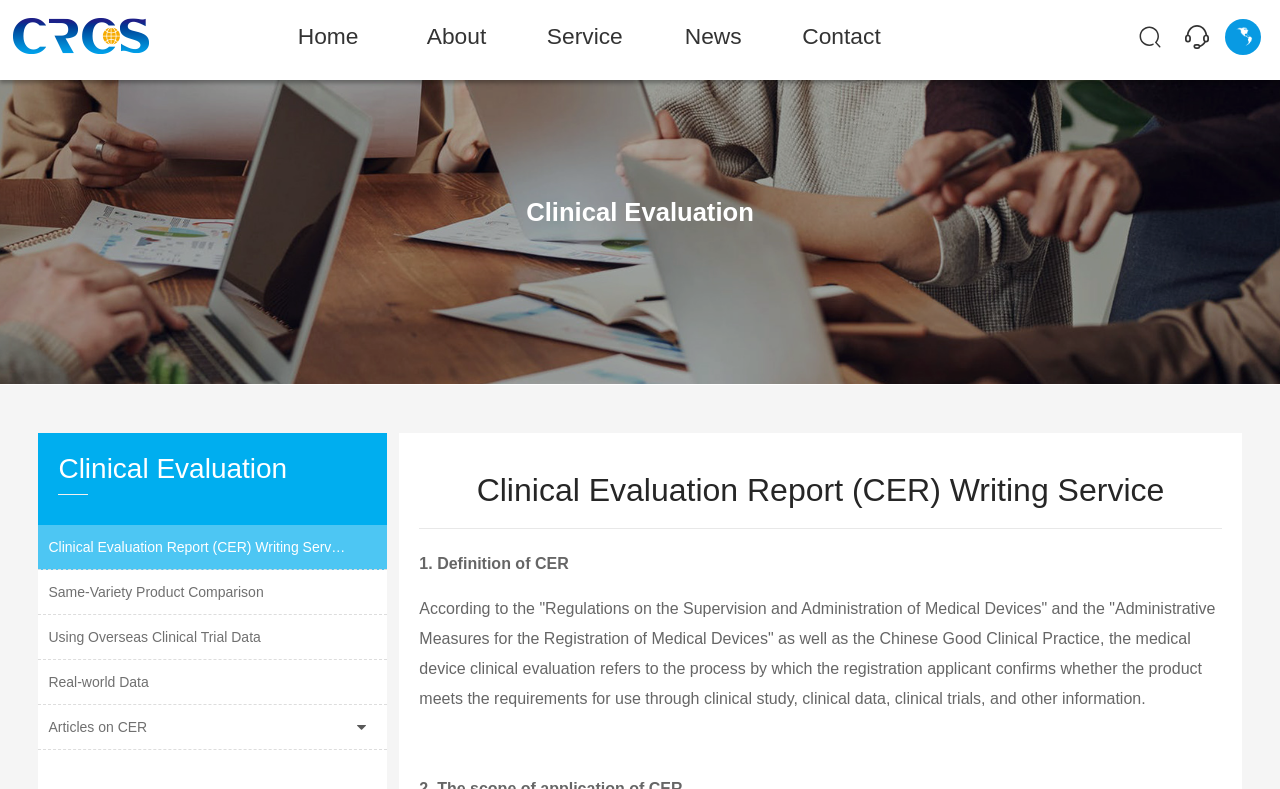Please locate the bounding box coordinates of the element that needs to be clicked to achieve the following instruction: "Click the 'Clinical Evaluation Report (CER) Writing Service' link". The coordinates should be four float numbers between 0 and 1, i.e., [left, top, right, bottom].

[0.707, 0.09, 0.942, 0.111]